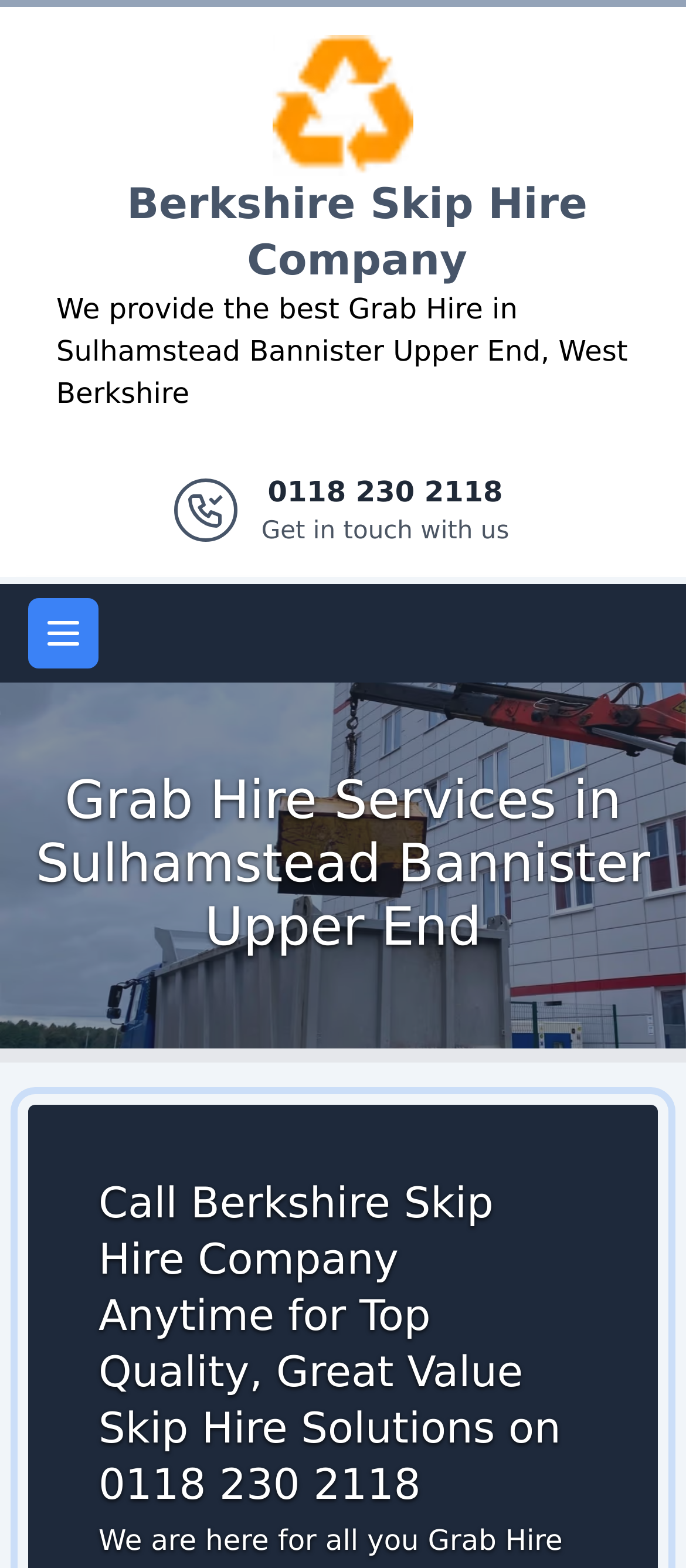What is the phone number to get in touch with Berkshire Skip Hire Company? Look at the image and give a one-word or short phrase answer.

0118 230 2118